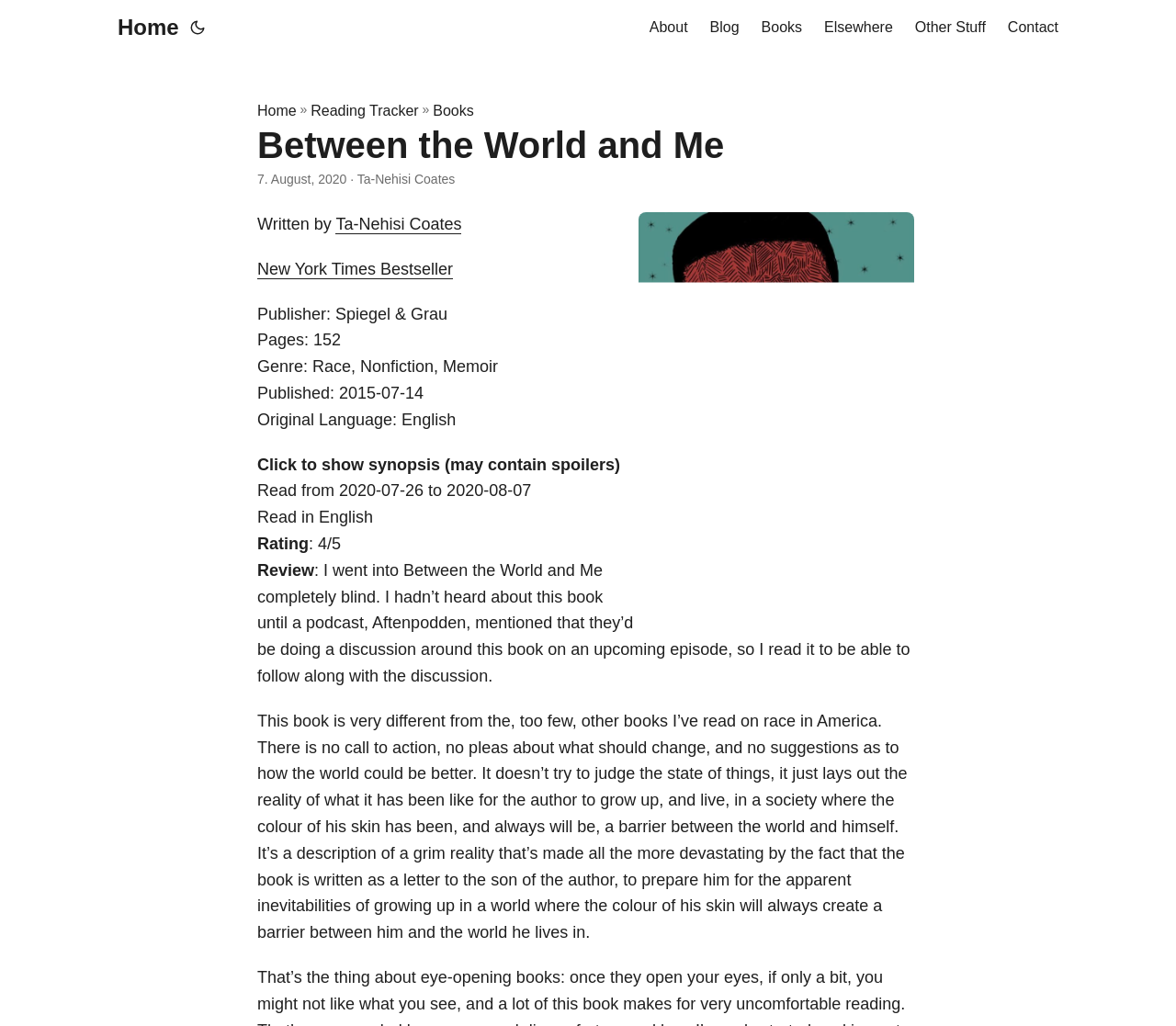Determine the bounding box coordinates of the region that needs to be clicked to achieve the task: "Click the 'Contact' link".

[0.857, 0.0, 0.9, 0.054]